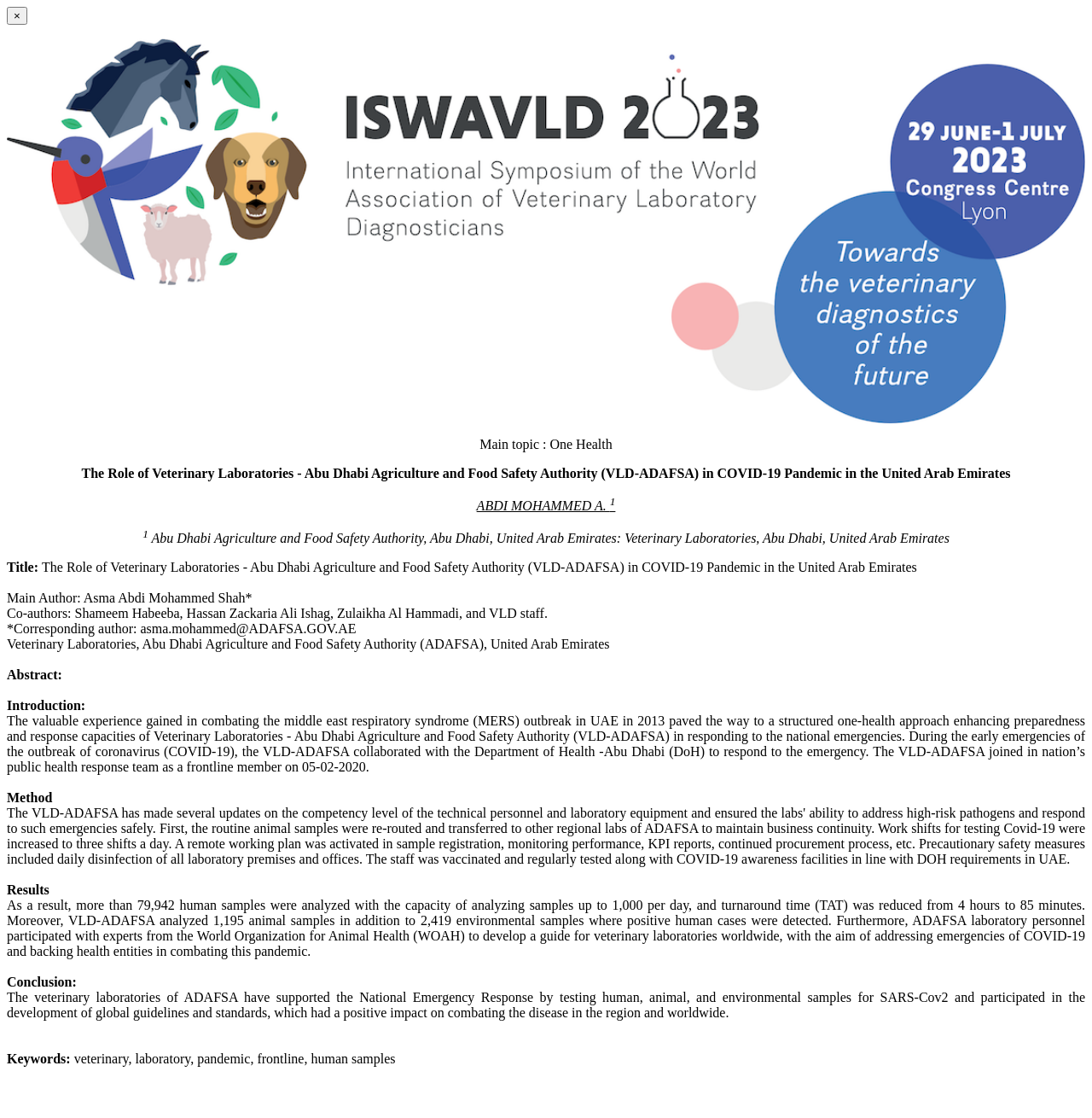Respond to the following query with just one word or a short phrase: 
How many human samples were analyzed by VLD-ADAFSA?

79,942